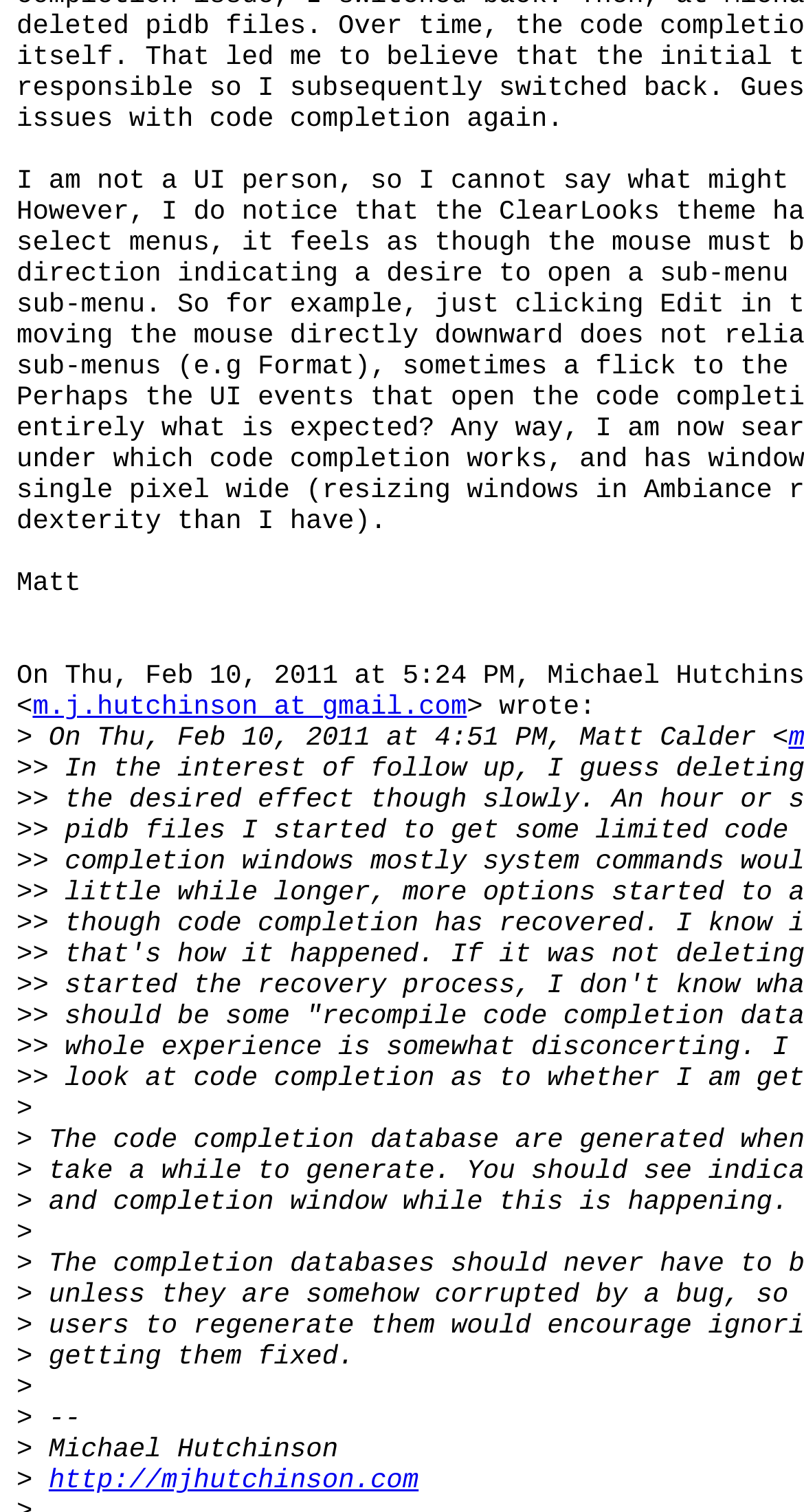Using the provided element description: "http://mjhutchinson.com", identify the bounding box coordinates. The coordinates should be four floats between 0 and 1 in the order [left, top, right, bottom].

[0.061, 0.969, 0.522, 0.99]